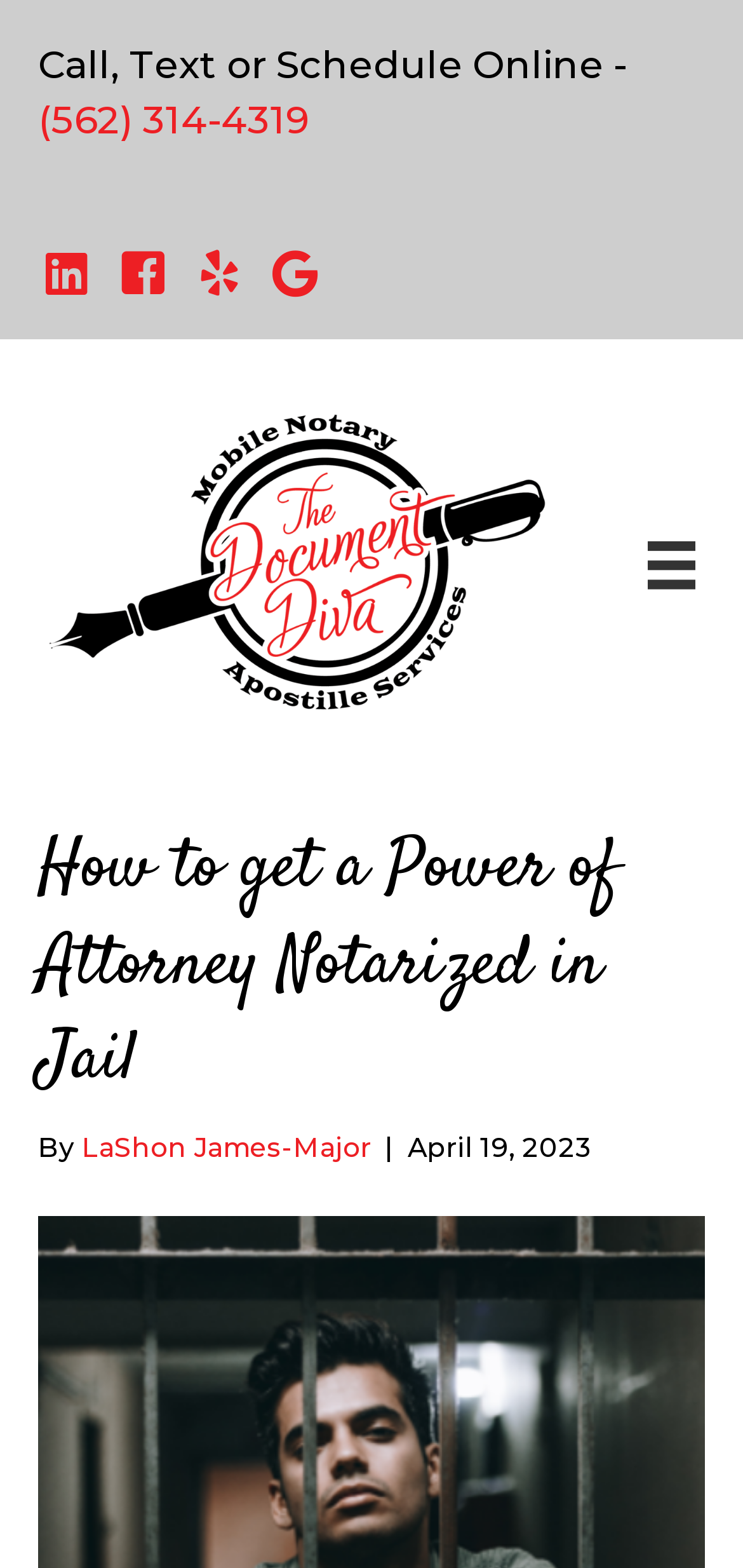Use one word or a short phrase to answer the question provided: 
What is the phone number to call for assistance?

(562) 314-4319